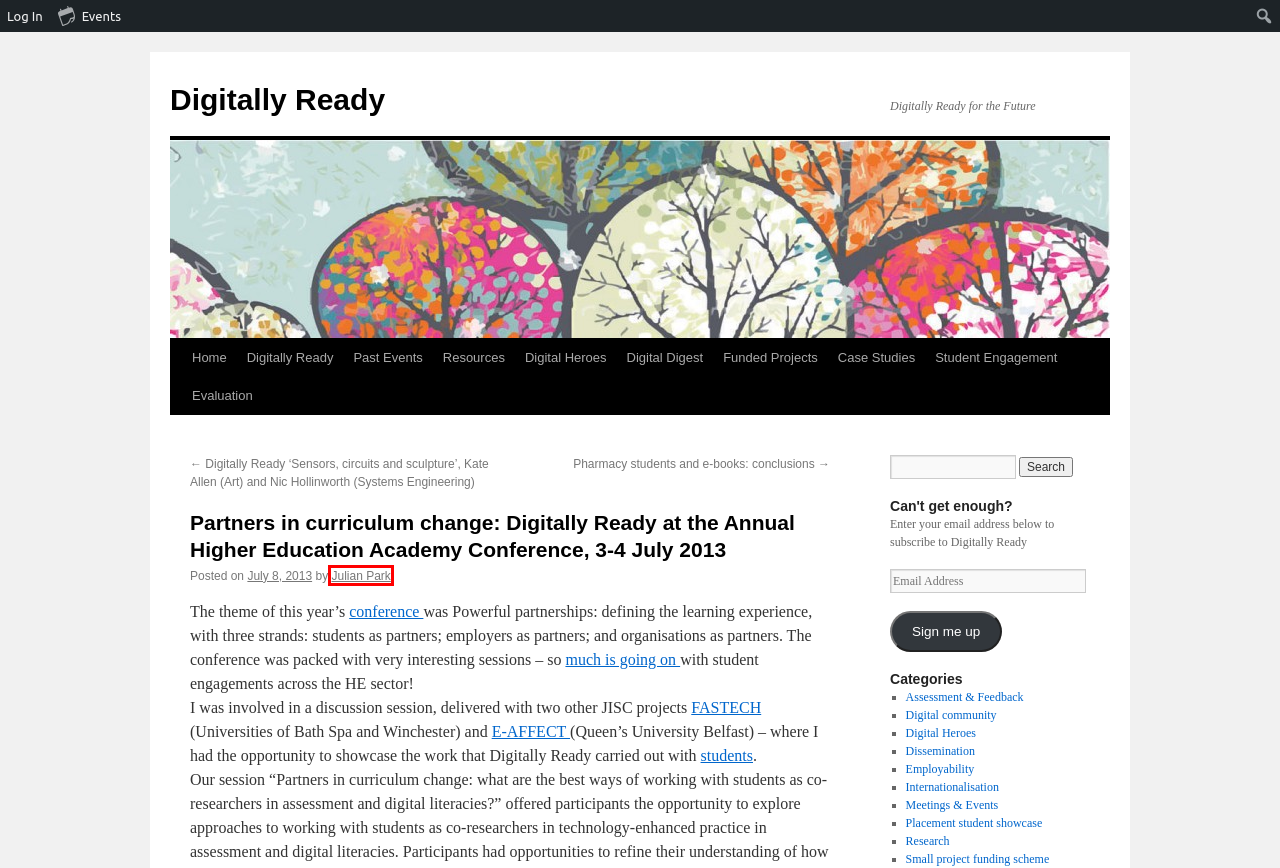Look at the screenshot of a webpage, where a red bounding box highlights an element. Select the best description that matches the new webpage after clicking the highlighted element. Here are the candidates:
A. Evaluation | Digitally Ready
B. Digital Heroes | Digitally Ready
C. Student Engagement | Digitally Ready
D. Julian Park | Digitally Ready
E. Digital Digest | Digitally Ready
F. Digitally Ready | Digitally Ready for the Future
G. Assessment & Feedback | Digitally Ready
H. Meetings & Events | Digitally Ready

D